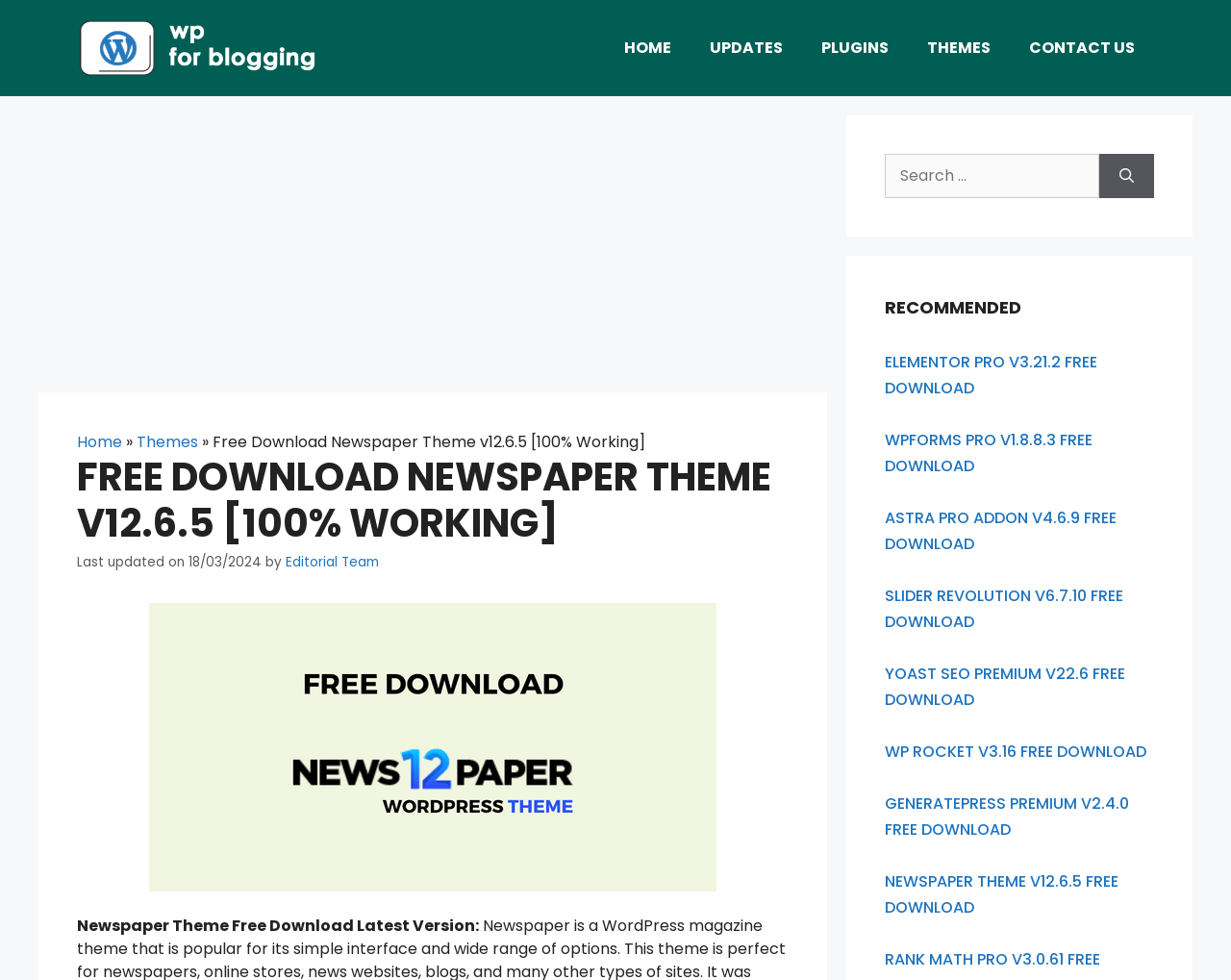Identify the bounding box coordinates of the region that needs to be clicked to carry out this instruction: "Click on the 'HOME' link". Provide these coordinates as four float numbers ranging from 0 to 1, i.e., [left, top, right, bottom].

[0.491, 0.02, 0.561, 0.079]